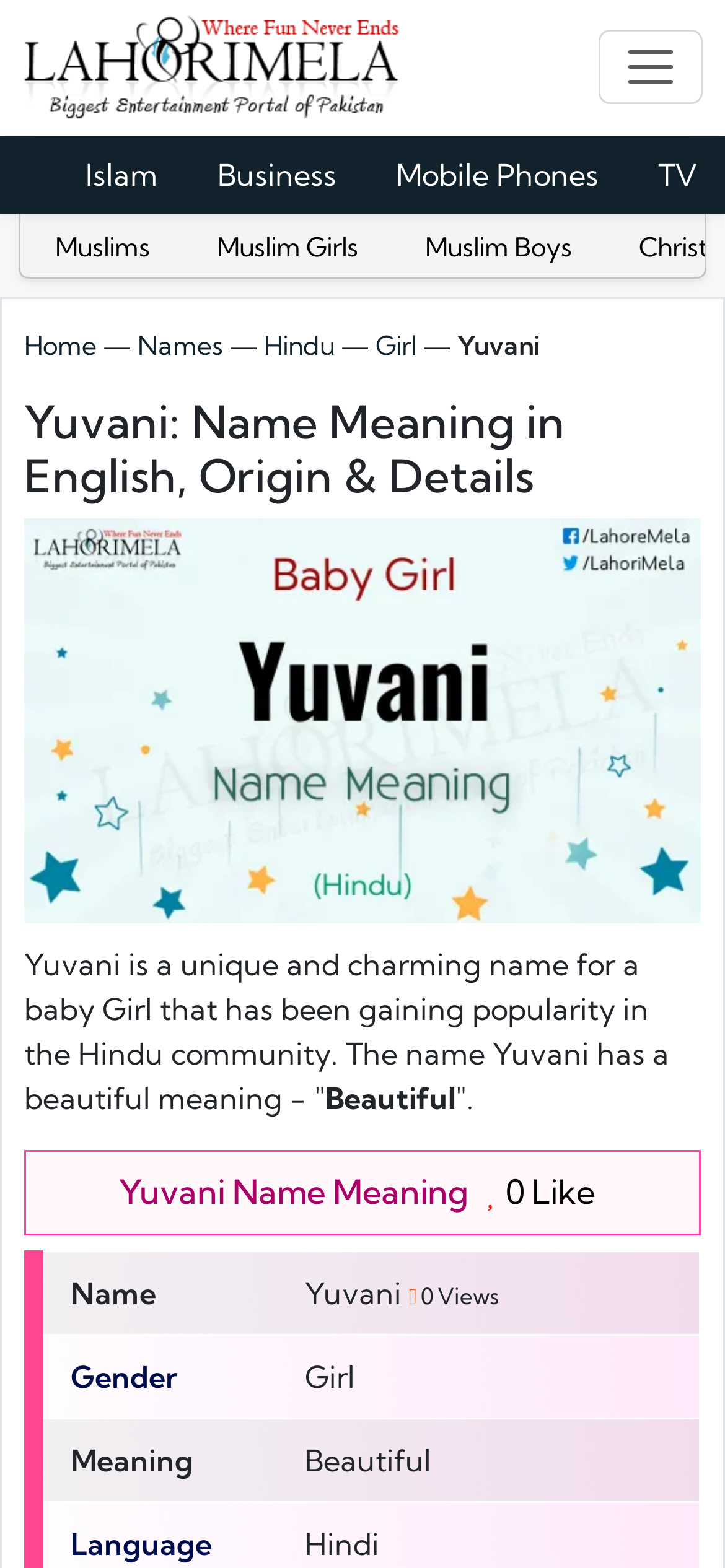Please indicate the bounding box coordinates for the clickable area to complete the following task: "Toggle navigation". The coordinates should be specified as four float numbers between 0 and 1, i.e., [left, top, right, bottom].

[0.826, 0.019, 0.969, 0.067]